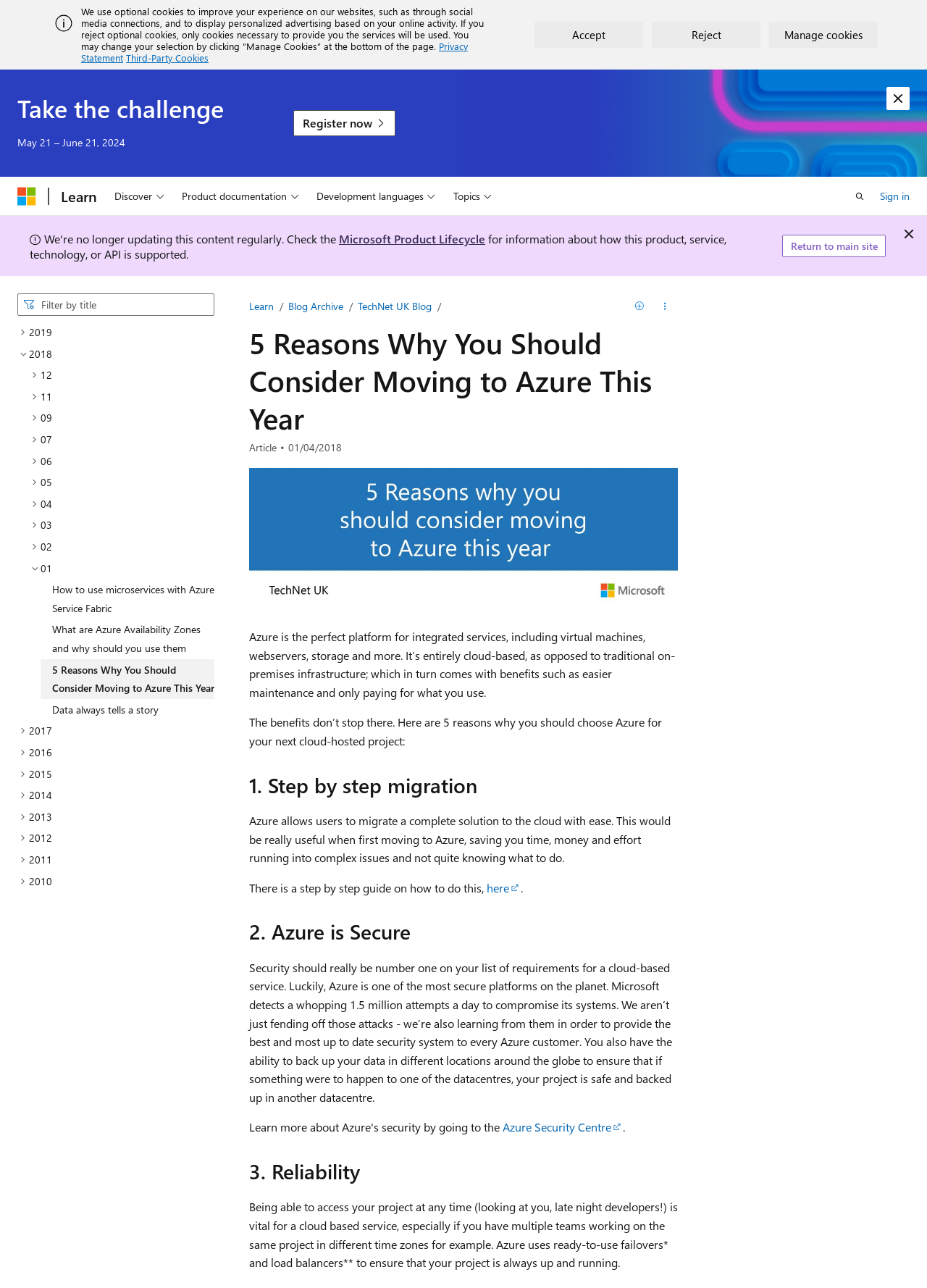Provide the bounding box coordinates for the UI element that is described as: "Learn".

[0.059, 0.141, 0.111, 0.163]